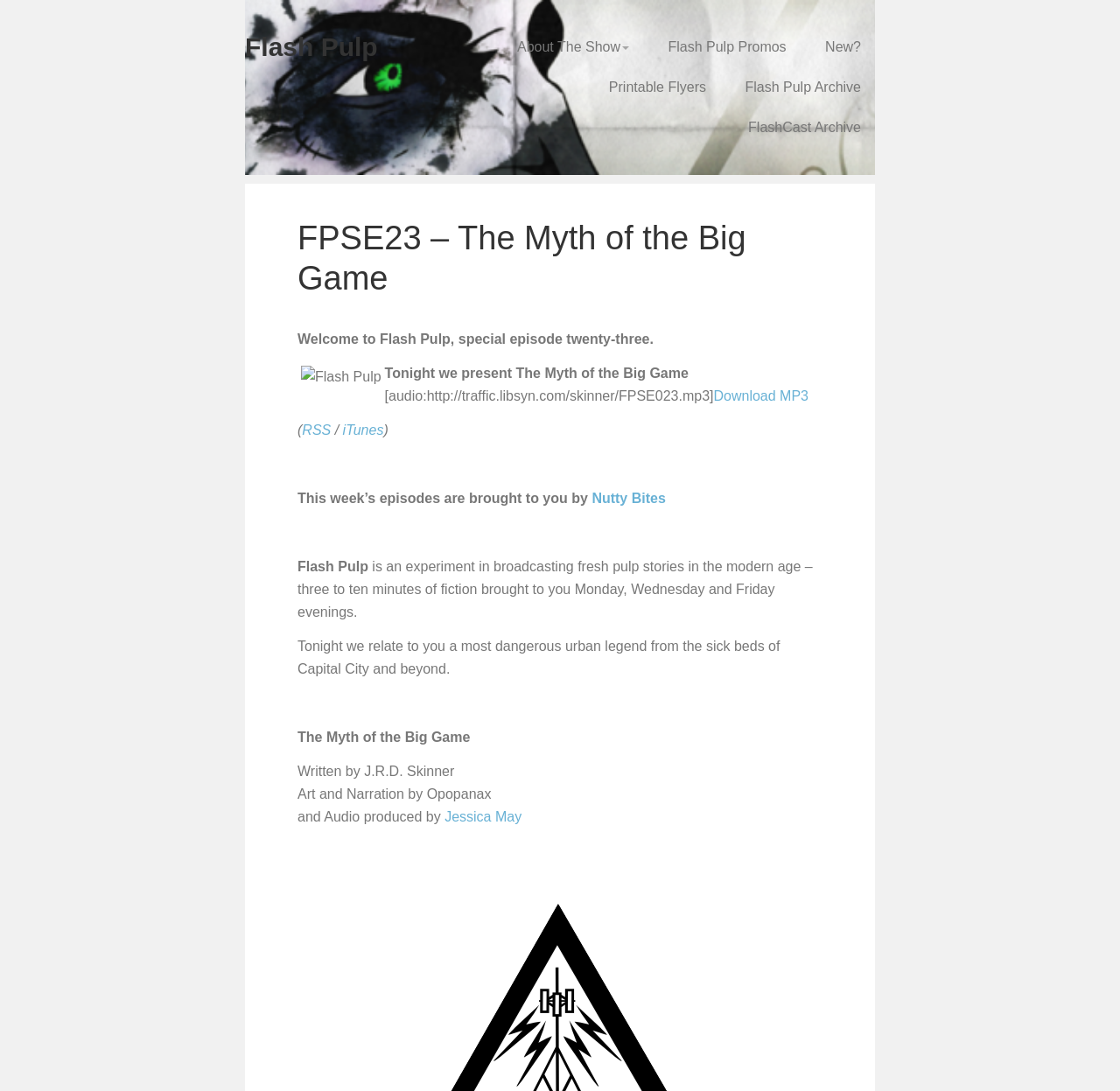Locate the UI element described by Download MP3 in the provided webpage screenshot. Return the bounding box coordinates in the format (top-left x, top-left y, bottom-right x, bottom-right y), ensuring all values are between 0 and 1.

[0.637, 0.356, 0.722, 0.369]